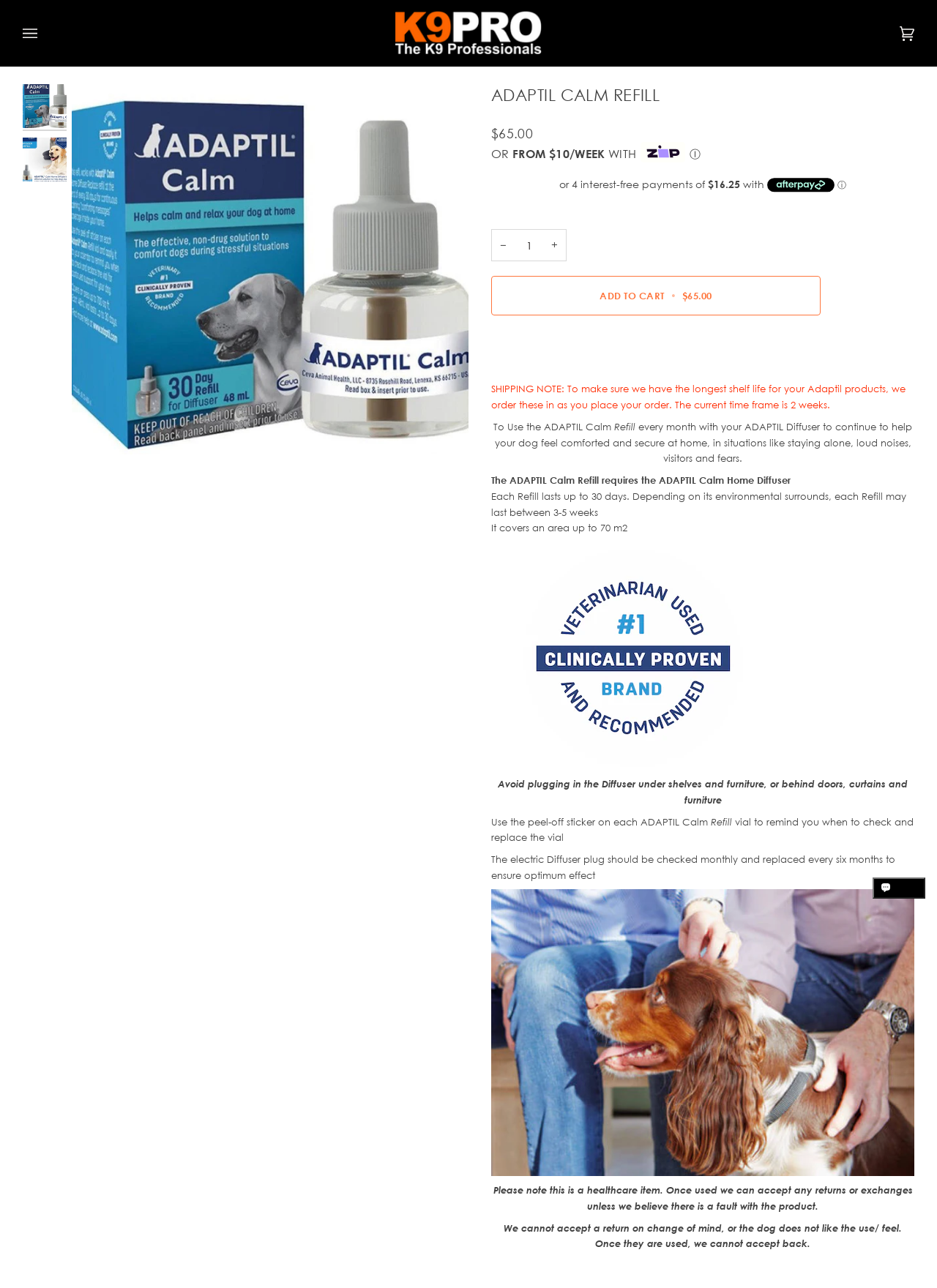Please reply with a single word or brief phrase to the question: 
What is the price of the ADAPTIL Calm Refill?

$65.00